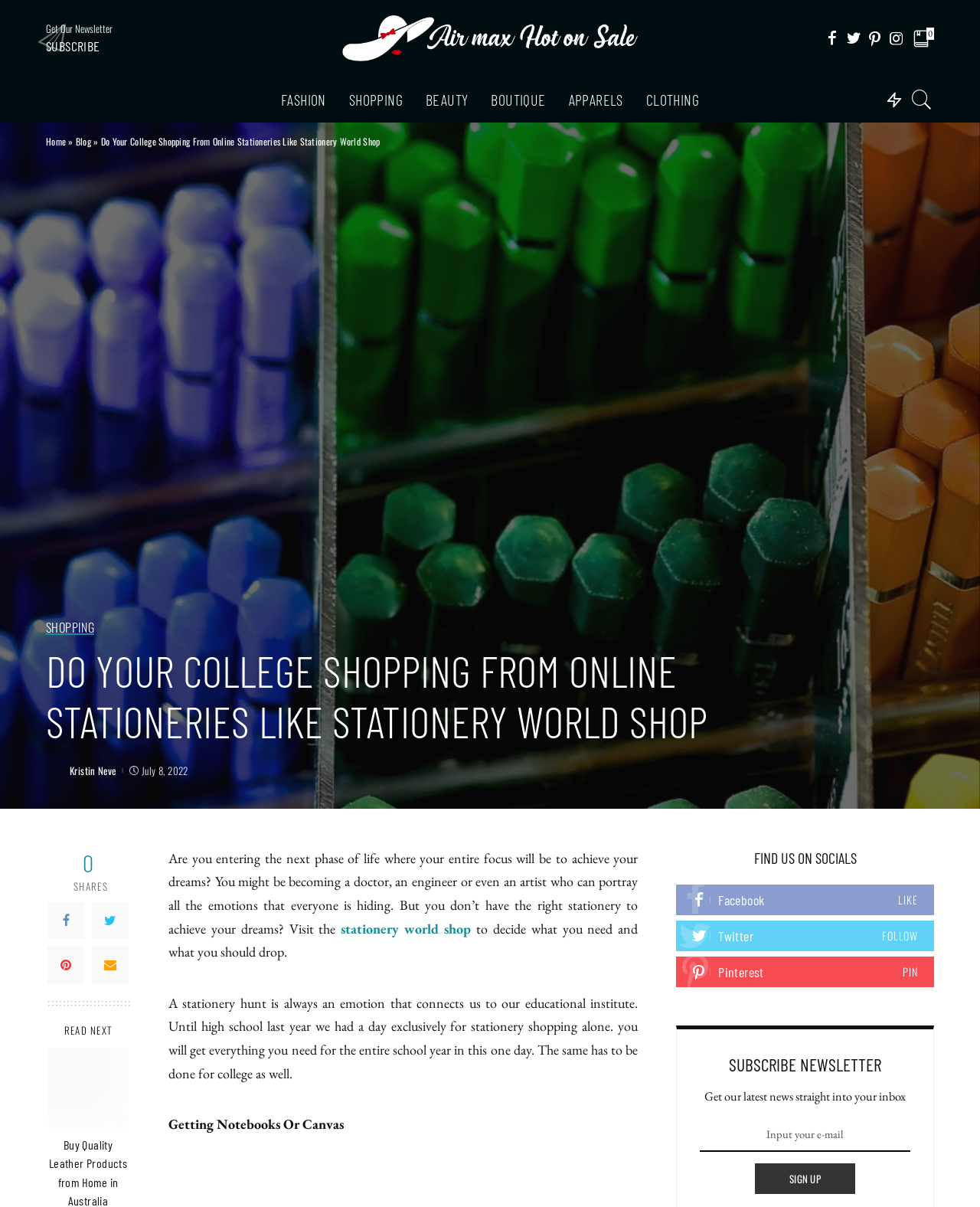What is the main topic of this webpage?
Answer the question with a single word or phrase, referring to the image.

College shopping